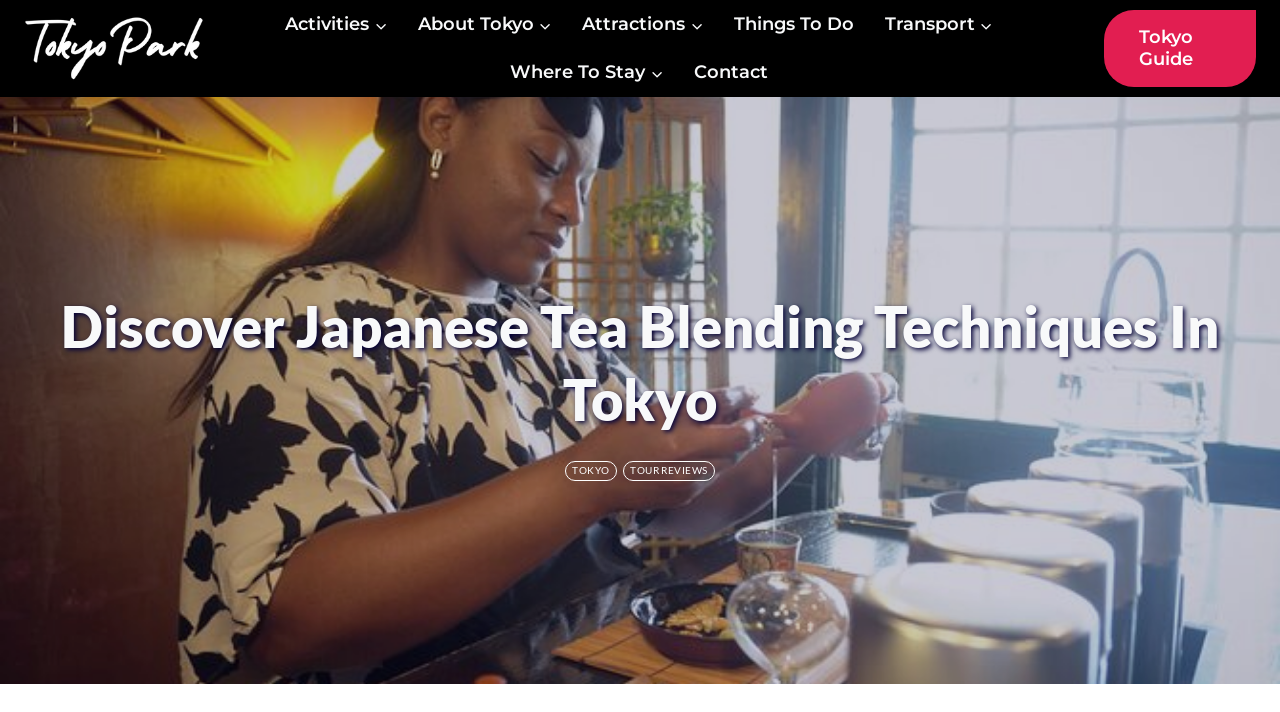What is the name of the guide on the webpage?
Answer the question with just one word or phrase using the image.

Tokyo Guide